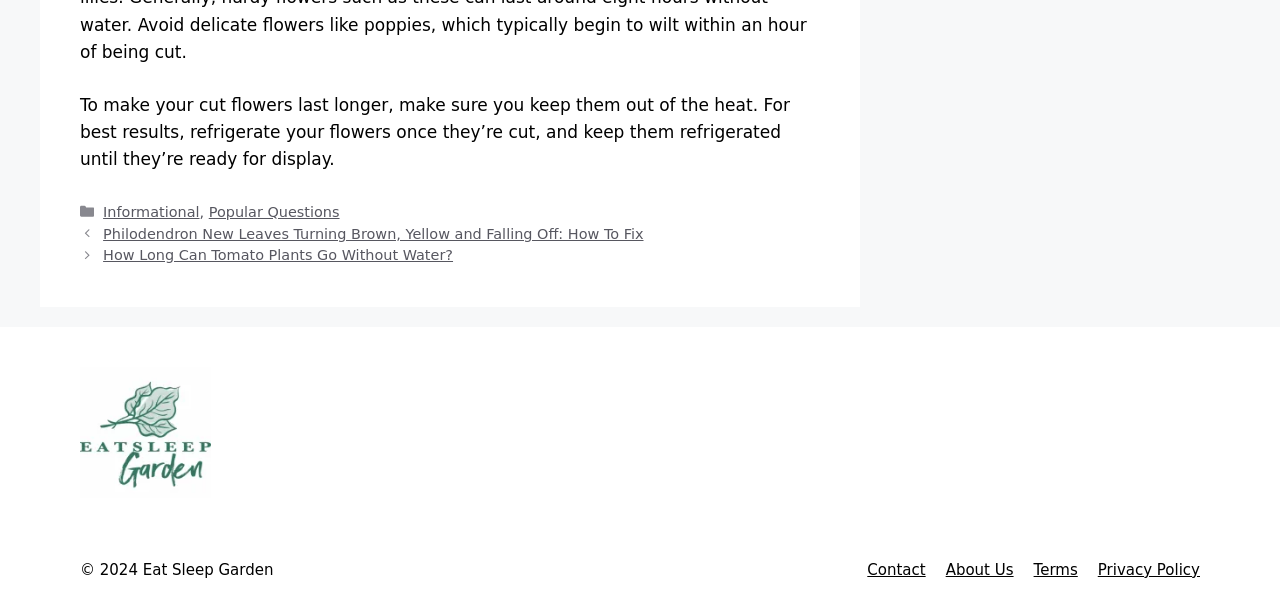What is the purpose of the figure on the webpage?
Based on the image, answer the question with as much detail as possible.

The figure on the webpage is likely used for decoration or illustration purposes, as it is a complementary element and does not contain any descriptive text.